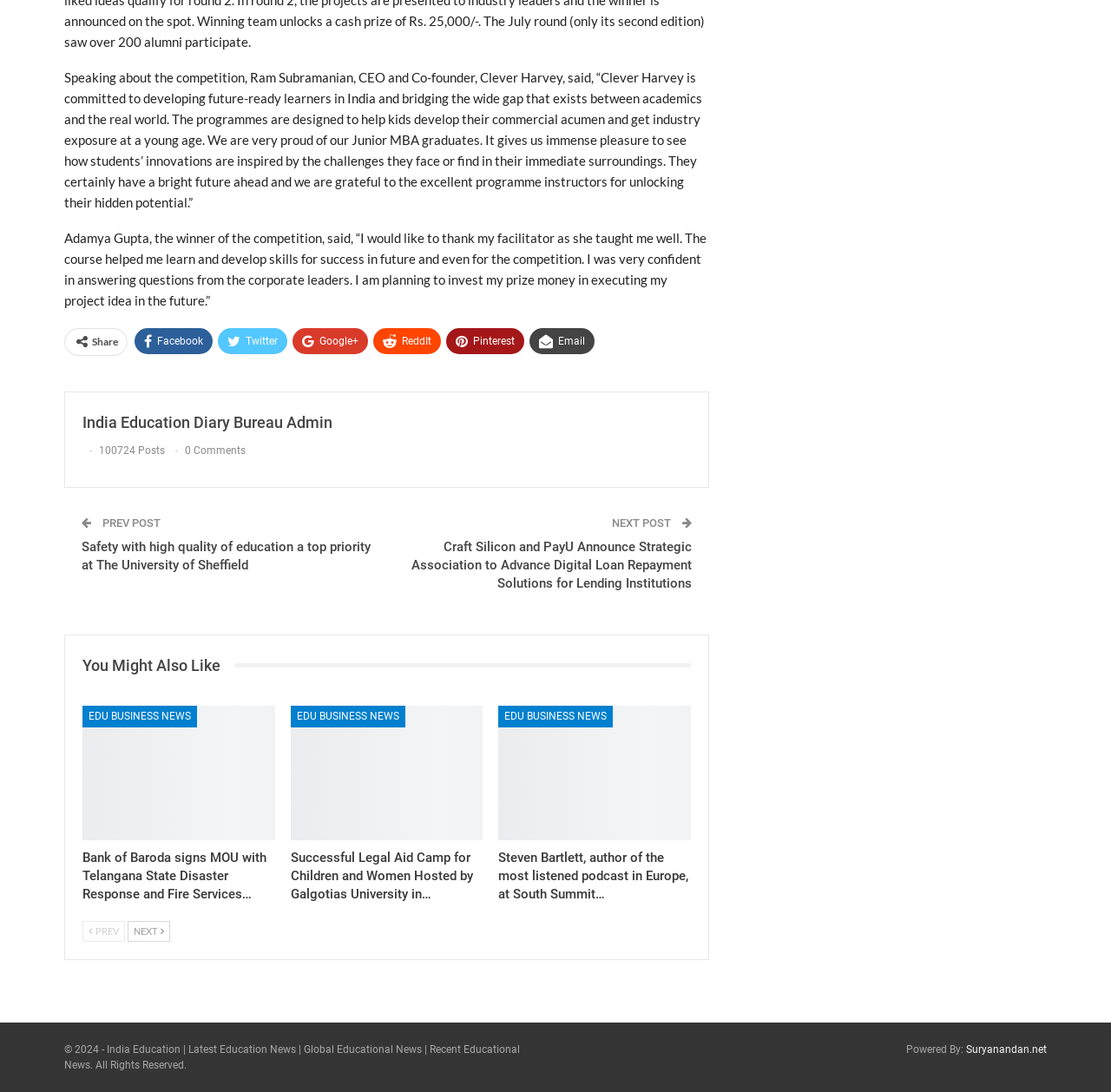Determine the bounding box coordinates of the clickable element to complete this instruction: "Read previous post". Provide the coordinates in the format of four float numbers between 0 and 1, [left, top, right, bottom].

[0.09, 0.473, 0.145, 0.485]